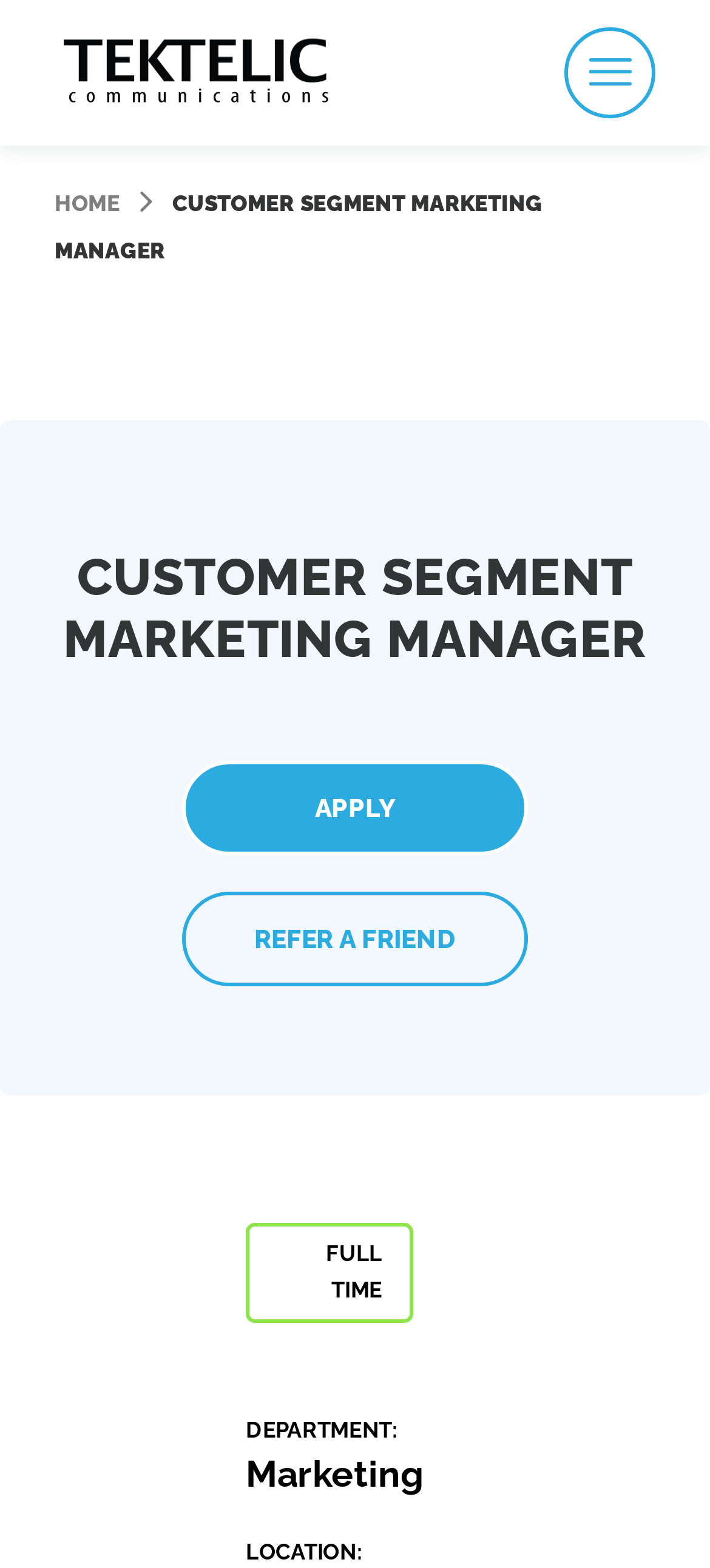What is the type of job?
Respond with a short answer, either a single word or a phrase, based on the image.

Full Time